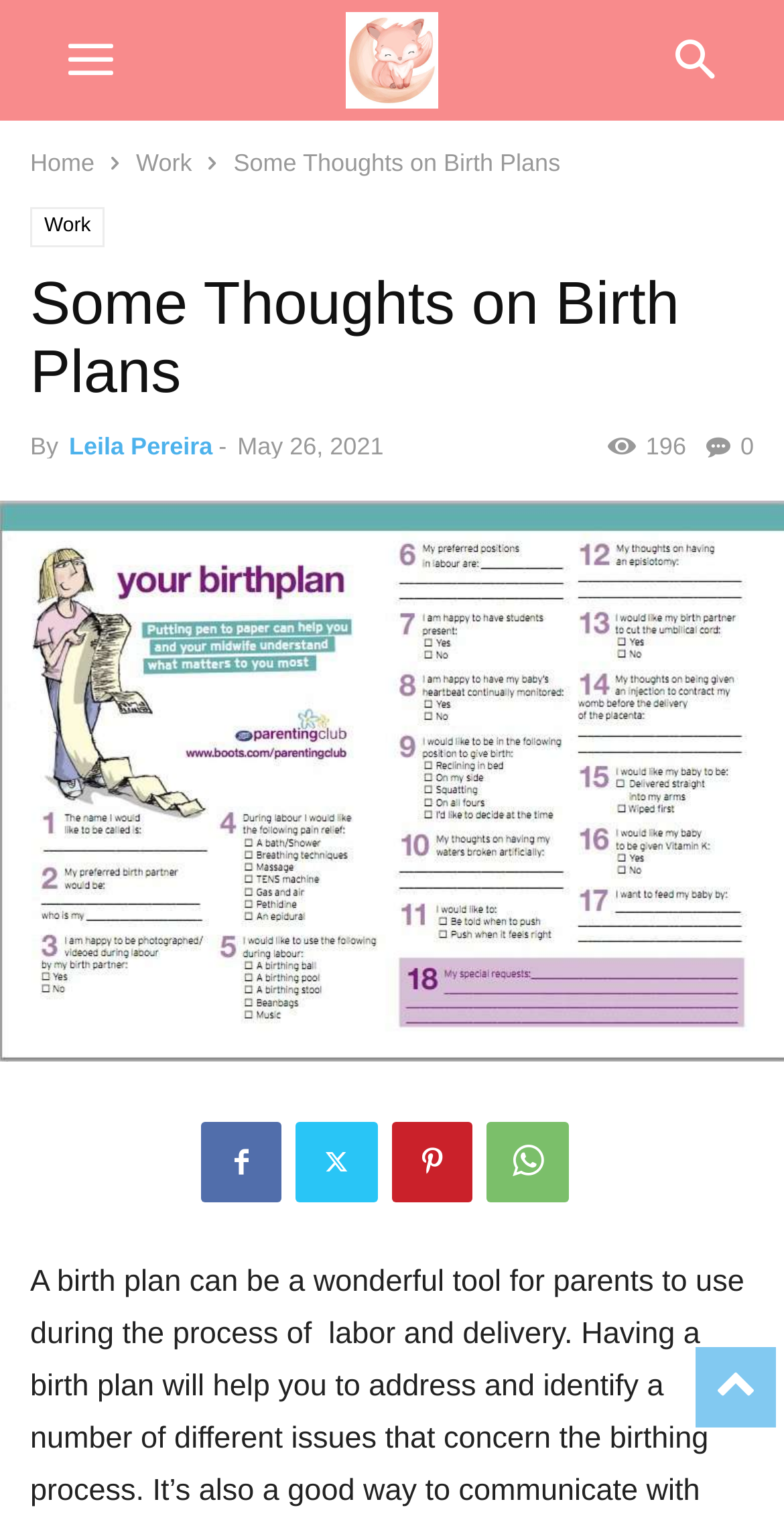How many social media links are there?
Based on the screenshot, respond with a single word or phrase.

4